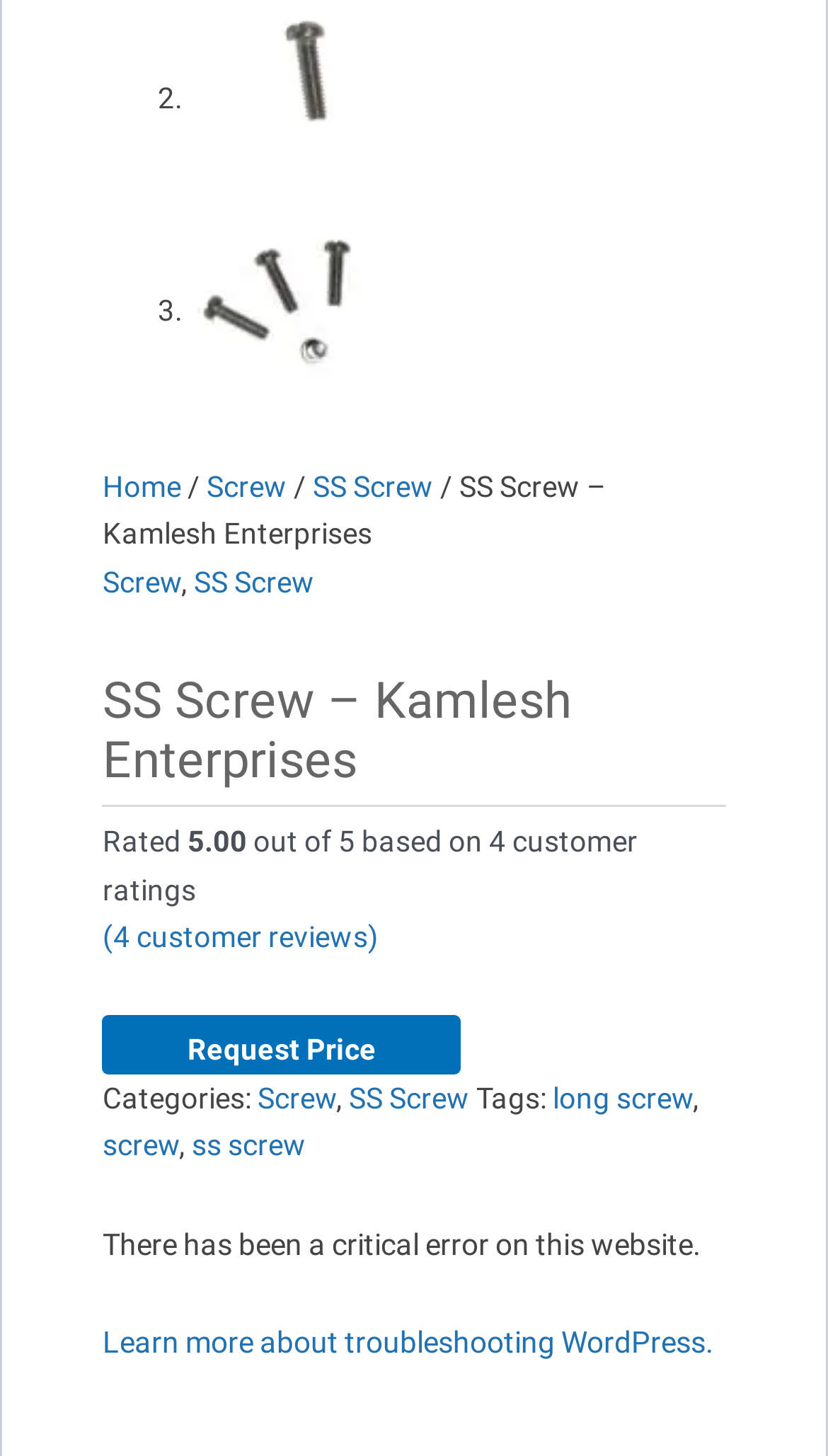What is the rating of the product?
Answer with a single word or short phrase according to what you see in the image.

5.00 out of 5